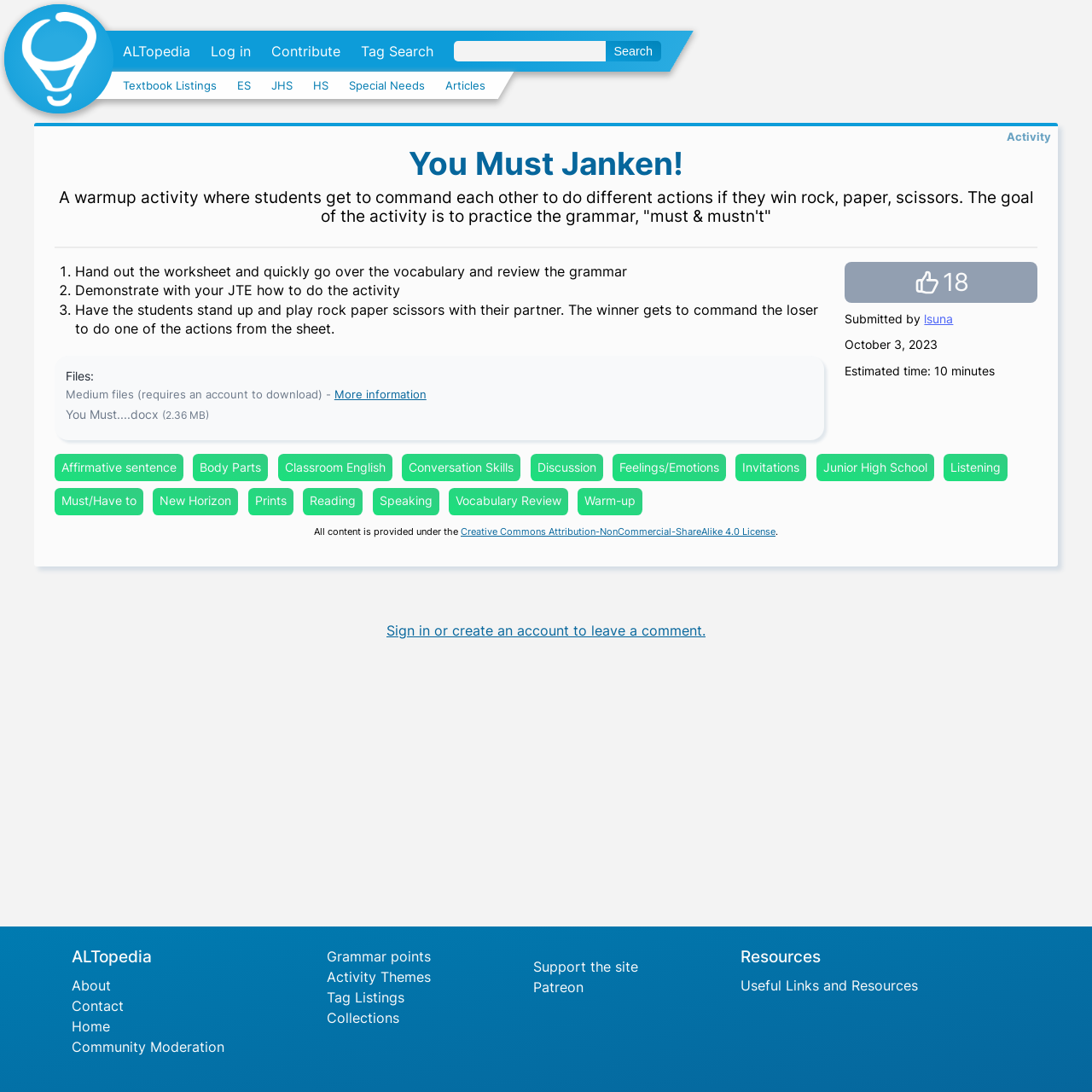Respond to the following query with just one word or a short phrase: 
What is the estimated time for the activity?

10 minutes